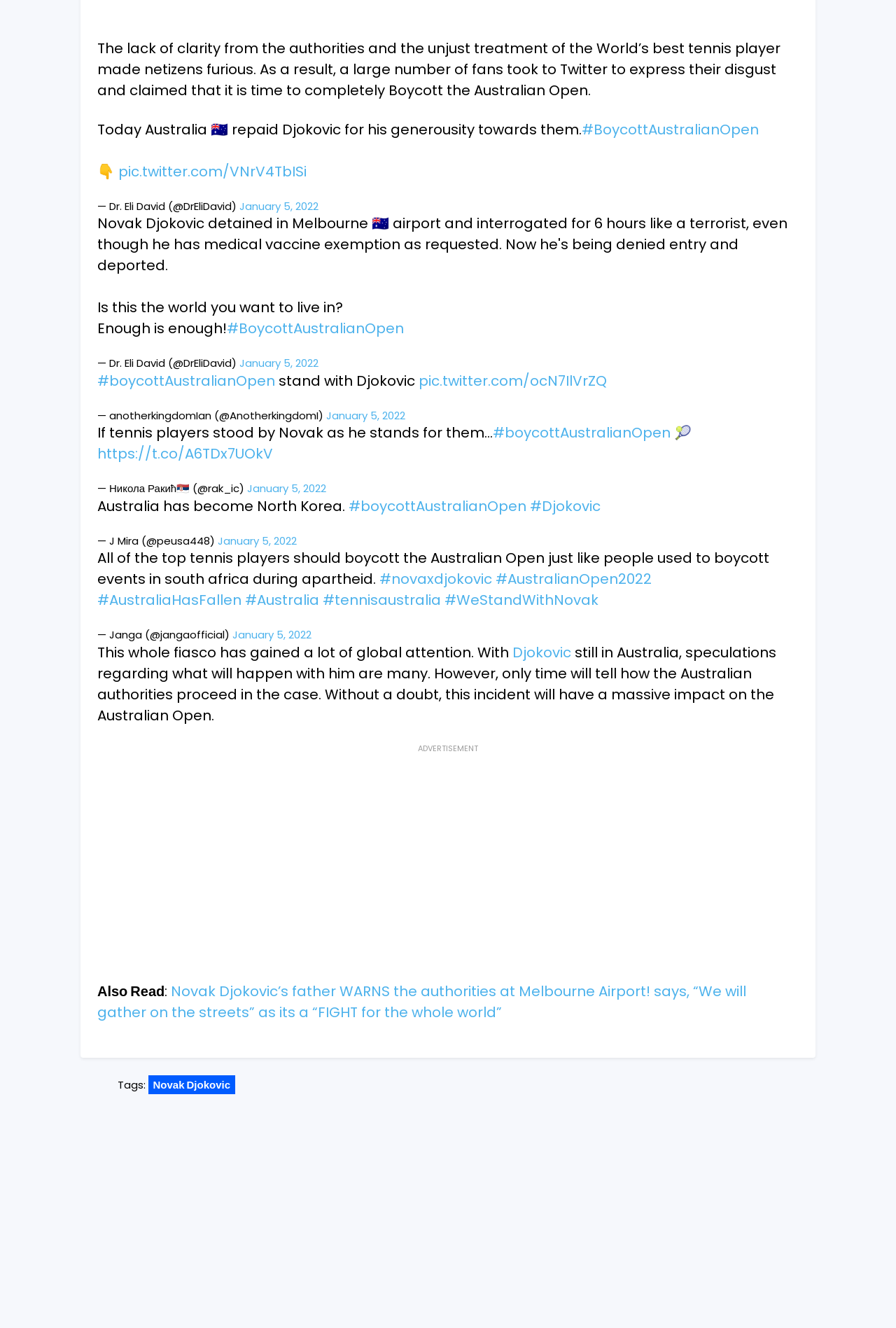Determine the bounding box coordinates of the clickable region to execute the instruction: "Read the article about Novak Djokovic's father". The coordinates should be four float numbers between 0 and 1, denoted as [left, top, right, bottom].

[0.109, 0.739, 0.833, 0.769]